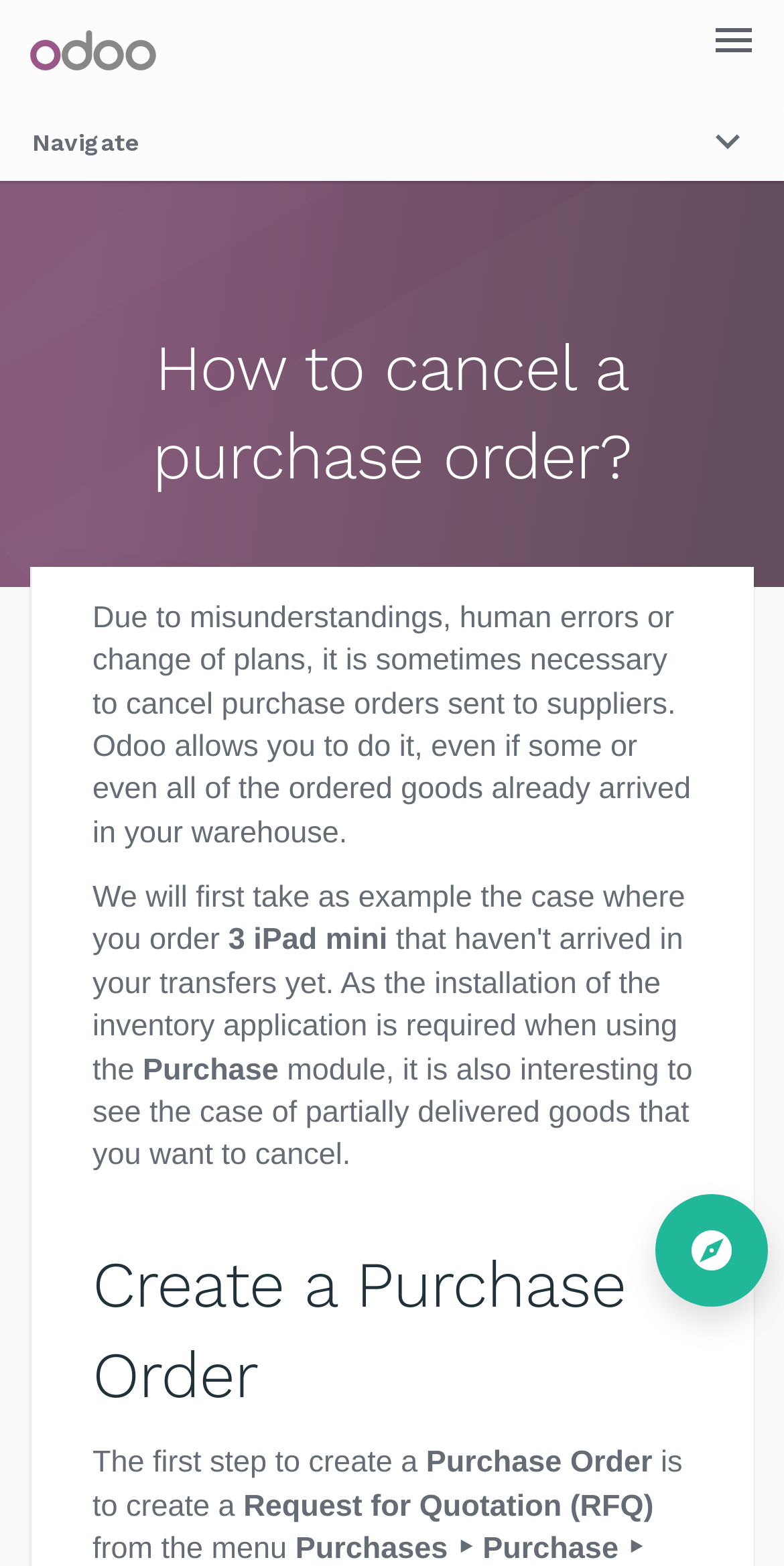Determine the bounding box coordinates for the UI element described. Format the coordinates as (top-left x, top-left y, bottom-right x, bottom-right y) and ensure all values are between 0 and 1. Element description: All Blogs

None